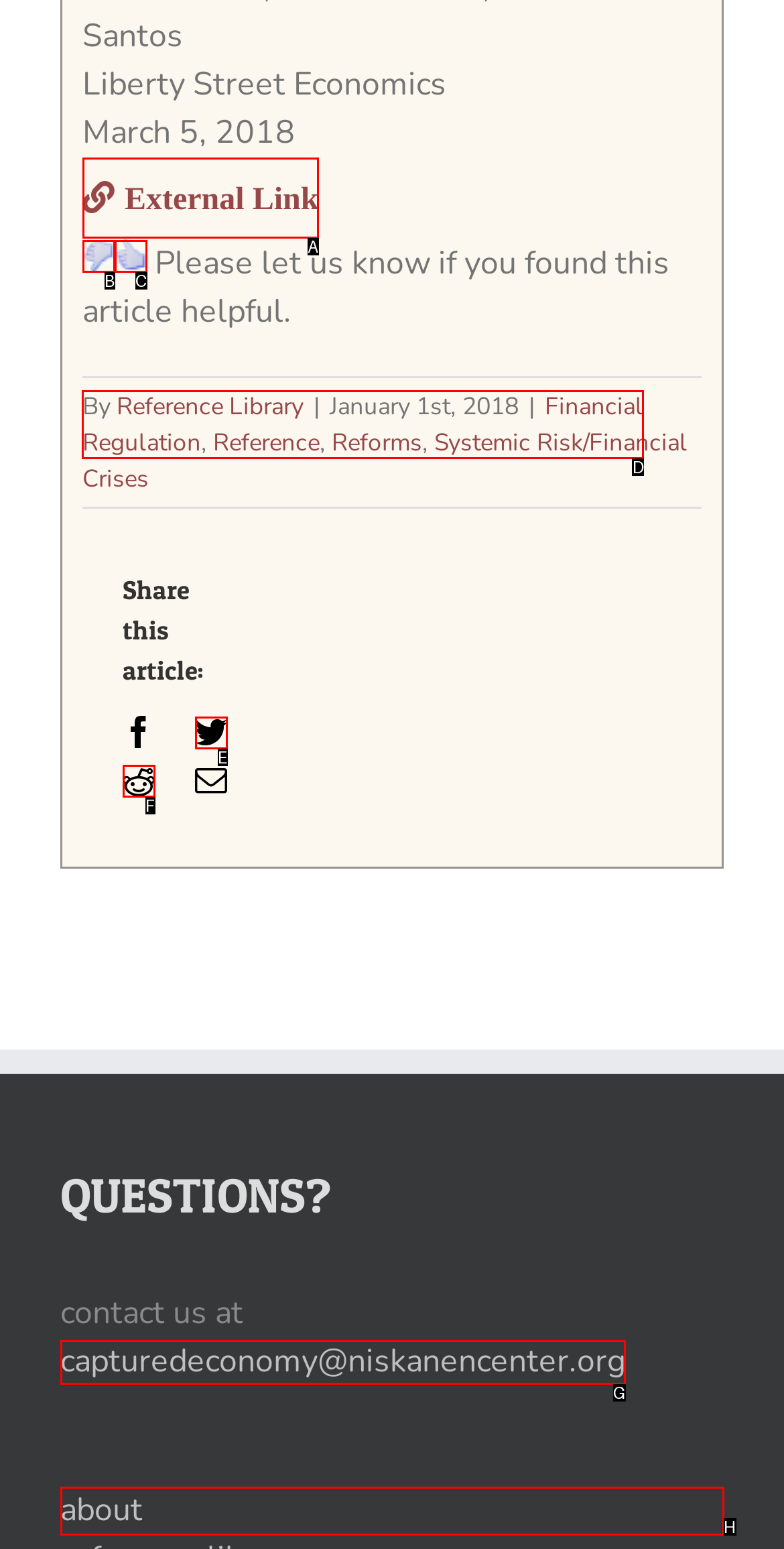Choose the letter of the UI element necessary for this task: Click on the 'Financial Regulation' link
Answer with the correct letter.

D